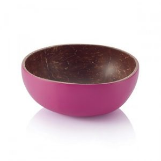Refer to the image and answer the question with as much detail as possible: What is the color of the bowl's exterior?

The caption describes the bowl's exterior as having a 'glossy' and 'vibrant pink' color, which suggests that the outer surface of the bowl has a bright and shiny pink hue.